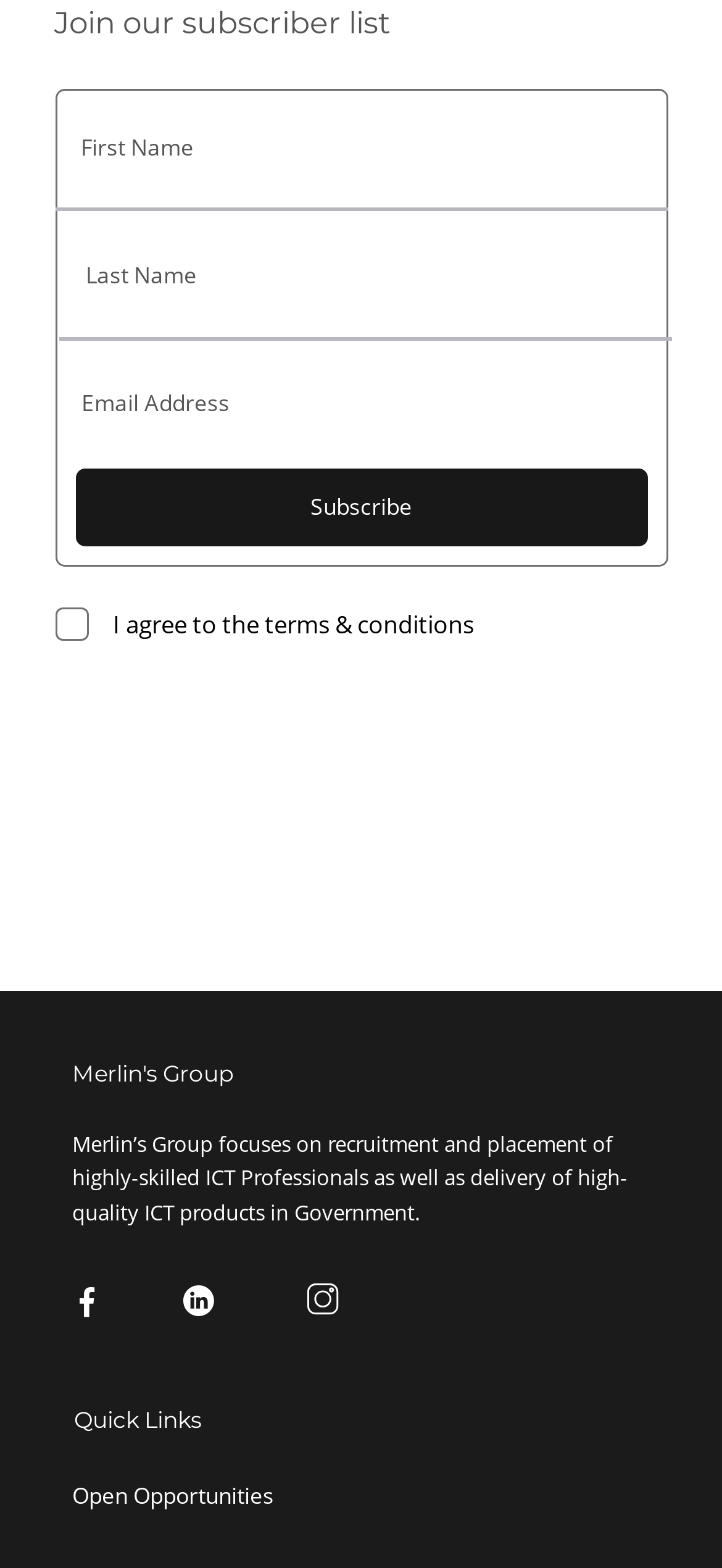Please study the image and answer the question comprehensively:
What is the focus of Merlin's Group?

The focus of Merlin's Group can be determined by reading the StaticText element with the text 'Merlin’s Group focuses on recruitment and placement of highly-skilled ICT Professionals as well as delivery of high-quality ICT products in Government.' This text provides a clear description of the group's focus.